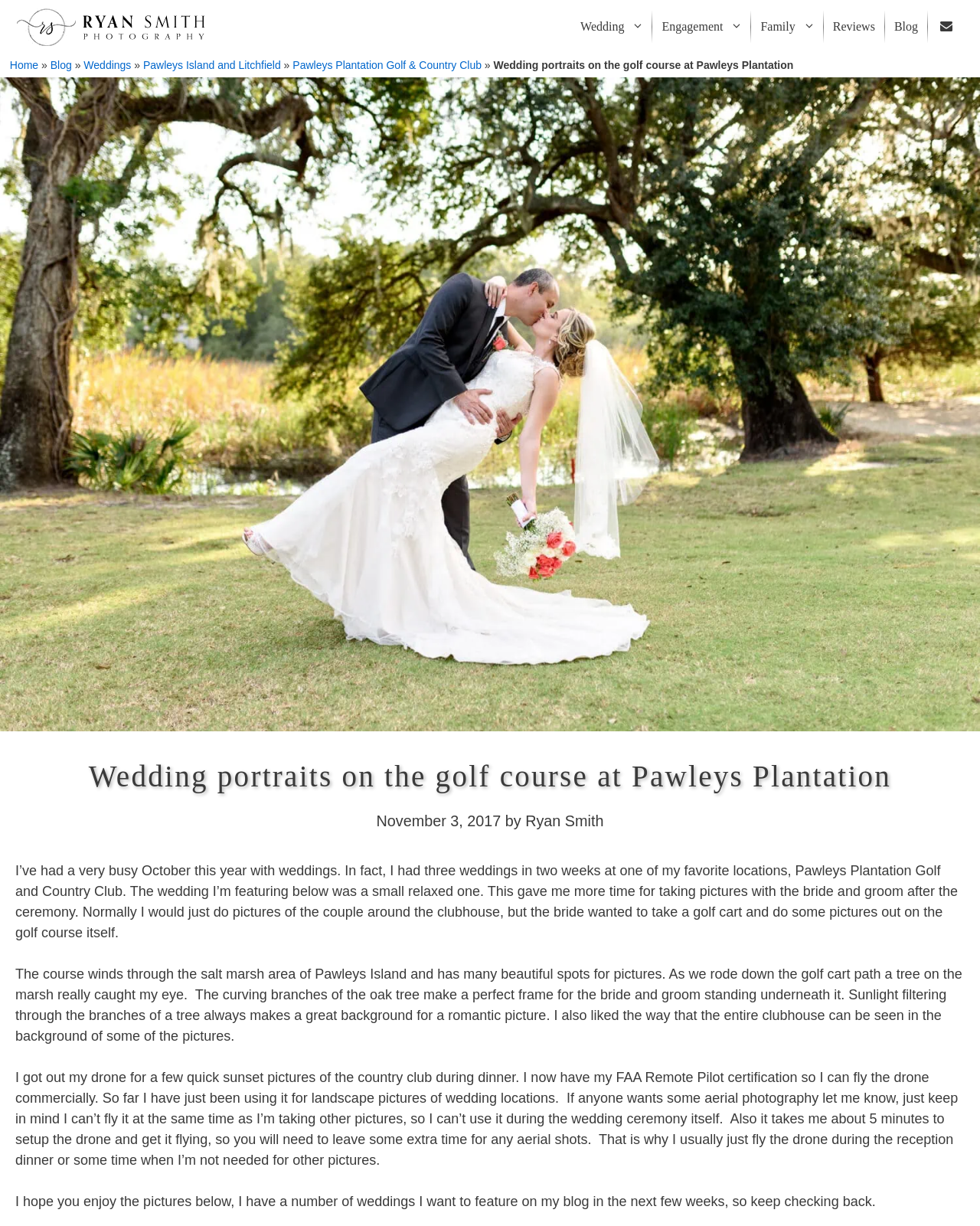What type of certification does the photographer have?
Look at the image and answer the question using a single word or phrase.

FAA Remote Pilot